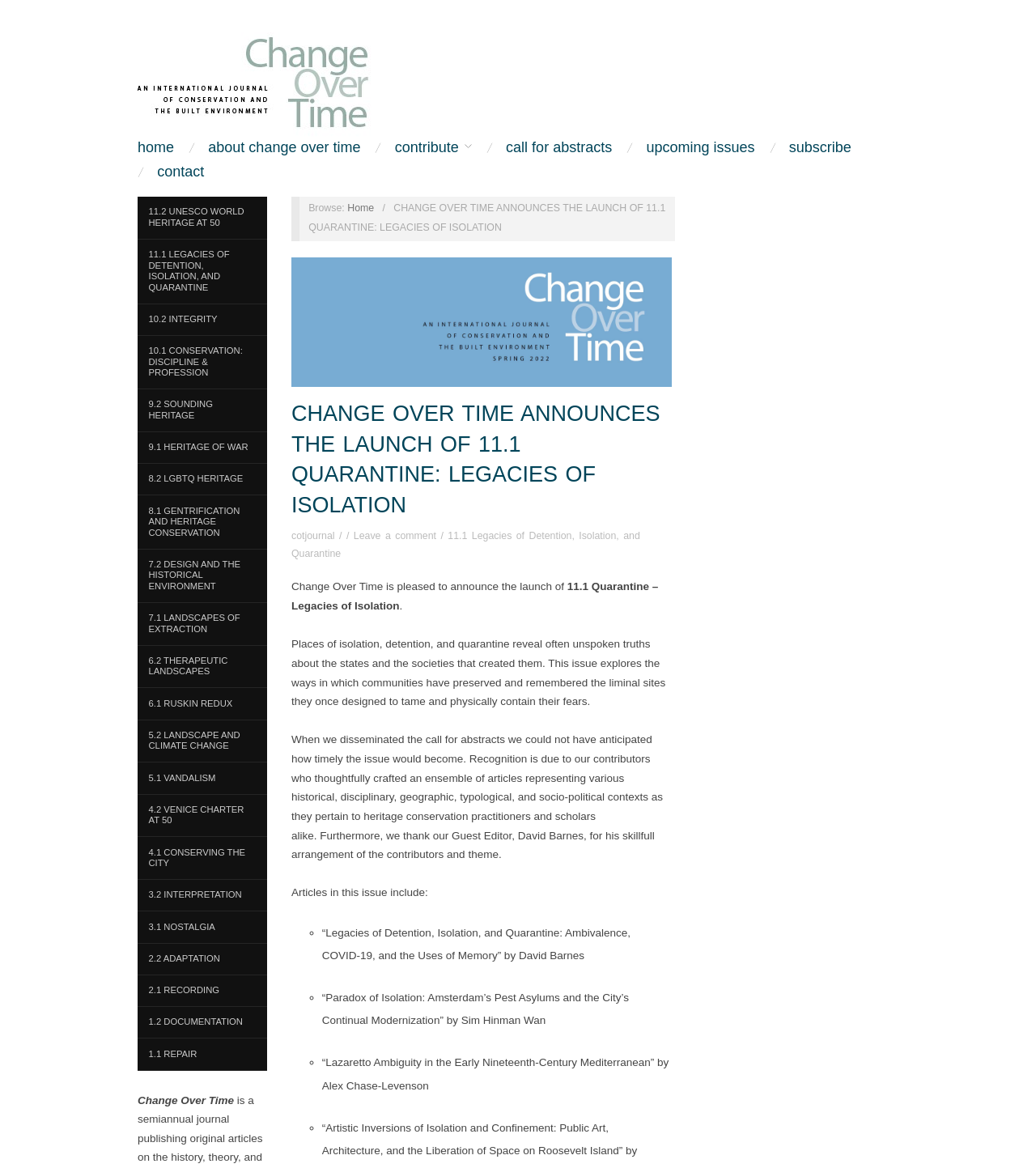Offer a detailed explanation of the webpage layout and contents.

The webpage is about Change Over Time, a journal that announces the launch of its 11.1 issue, "Quarantine: Legacies of Isolation". At the top, there is a logo and a navigation menu with links to "home", "about", "contribute", "call for abstracts", "upcoming issues", "subscribe", and "contact". Below the navigation menu, there are links to previous issues of the journal, listed in a vertical column.

The main content of the page is an announcement of the new issue, with a heading that reads "CHANGE OVER TIME ANNOUNCES THE LAUNCH OF 11.1 QUARANTINE: LEGACIES OF ISOLATION". Below the heading, there is a brief description of the issue, which explores the ways in which communities have preserved and remembered sites of isolation, detention, and quarantine.

The page also includes a list of articles in the issue, each with a brief title and author description. The articles are listed in a bulleted format, with a marker "◦" preceding each title. The article titles and authors are listed in a vertical column, with the text wrapping to the next line as needed.

There are also several images on the page, including a logo for Change Over Time and an image related to the issue's theme. The images are placed above and below the main content, and are not explicitly described in the accessibility tree.